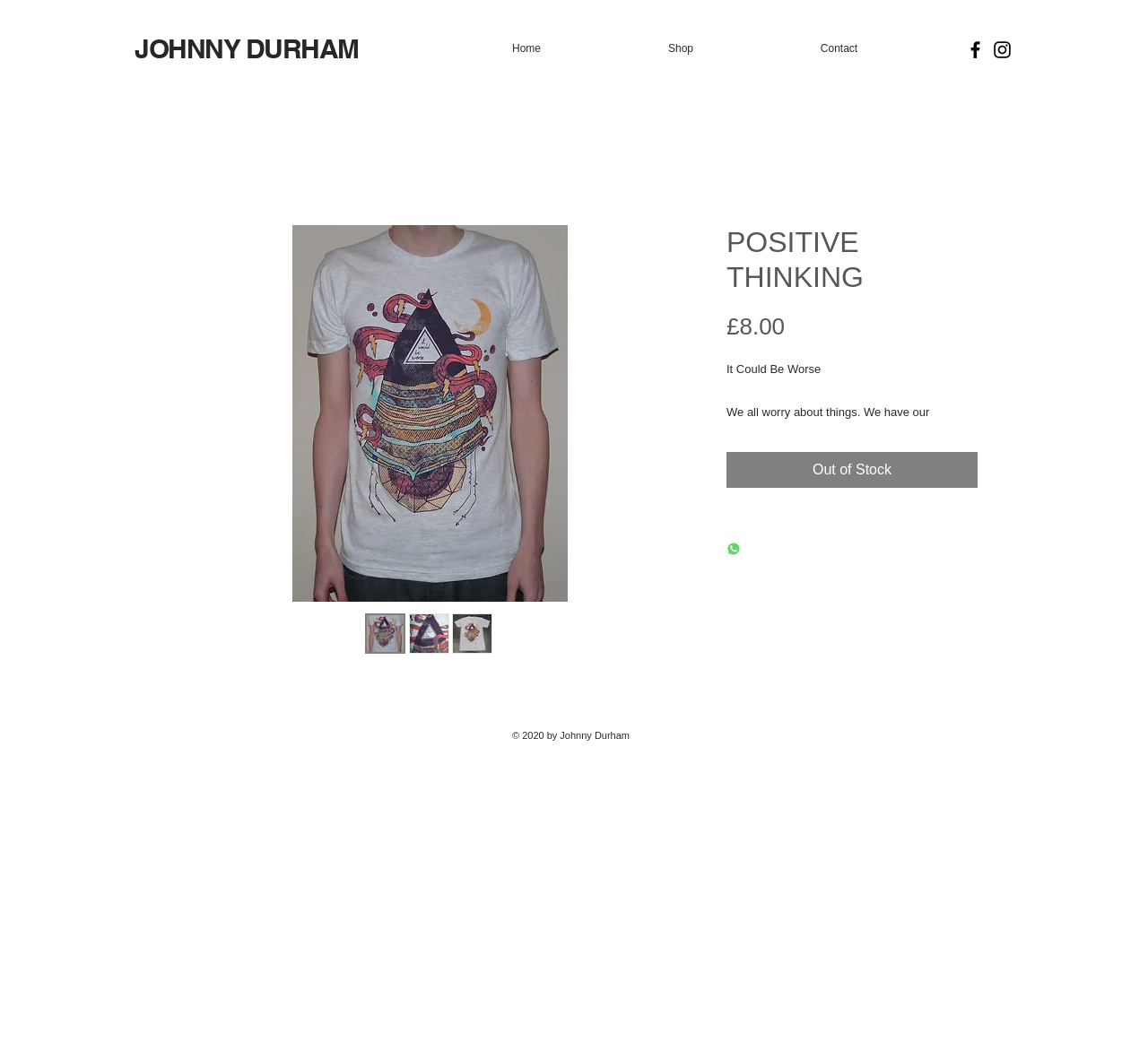Identify the bounding box coordinates of the clickable region required to complete the instruction: "Click the Home link". The coordinates should be given as four float numbers within the range of 0 and 1, i.e., [left, top, right, bottom].

[0.391, 0.032, 0.527, 0.061]